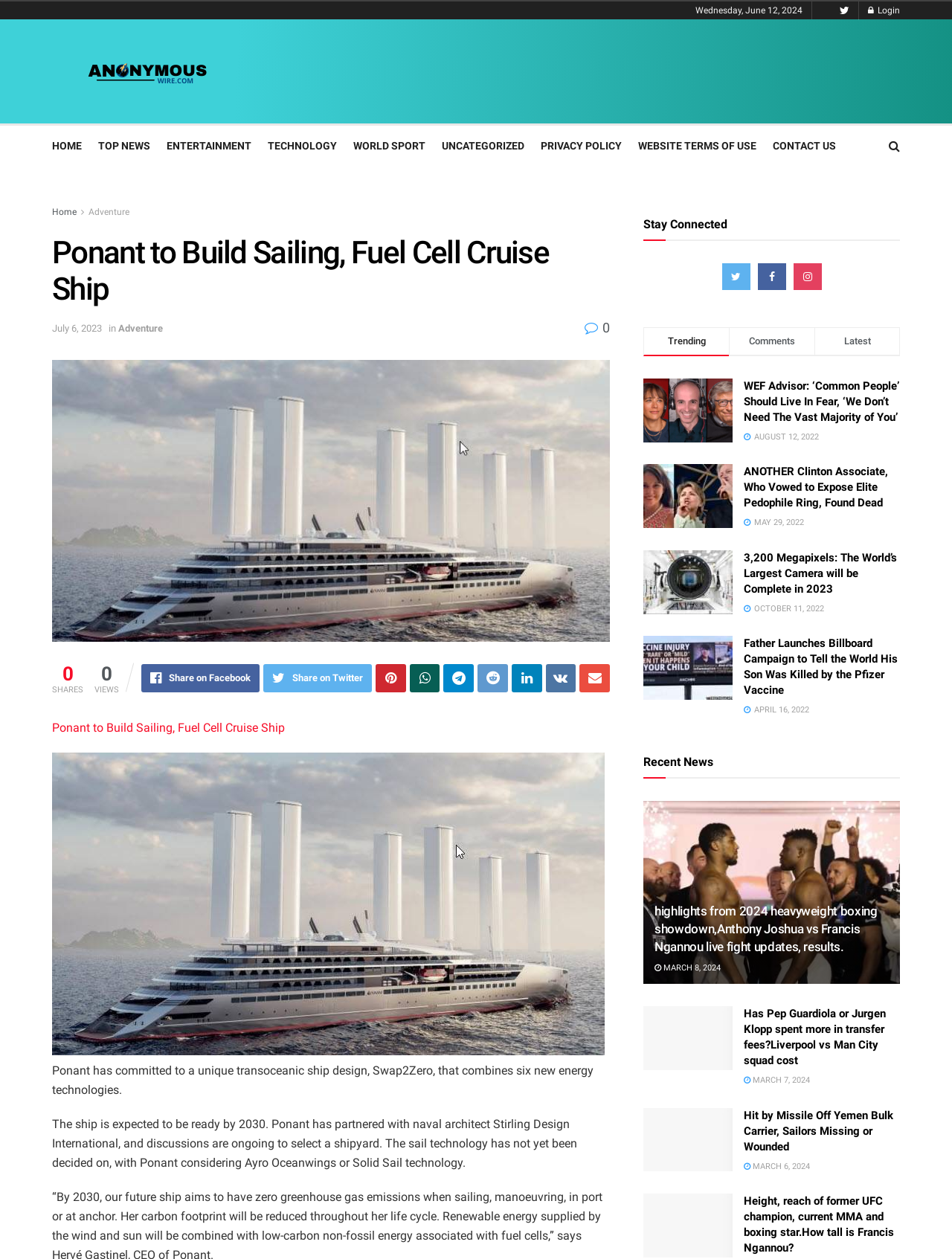Determine the bounding box coordinates of the clickable region to follow the instruction: "Share on Facebook".

[0.148, 0.527, 0.273, 0.55]